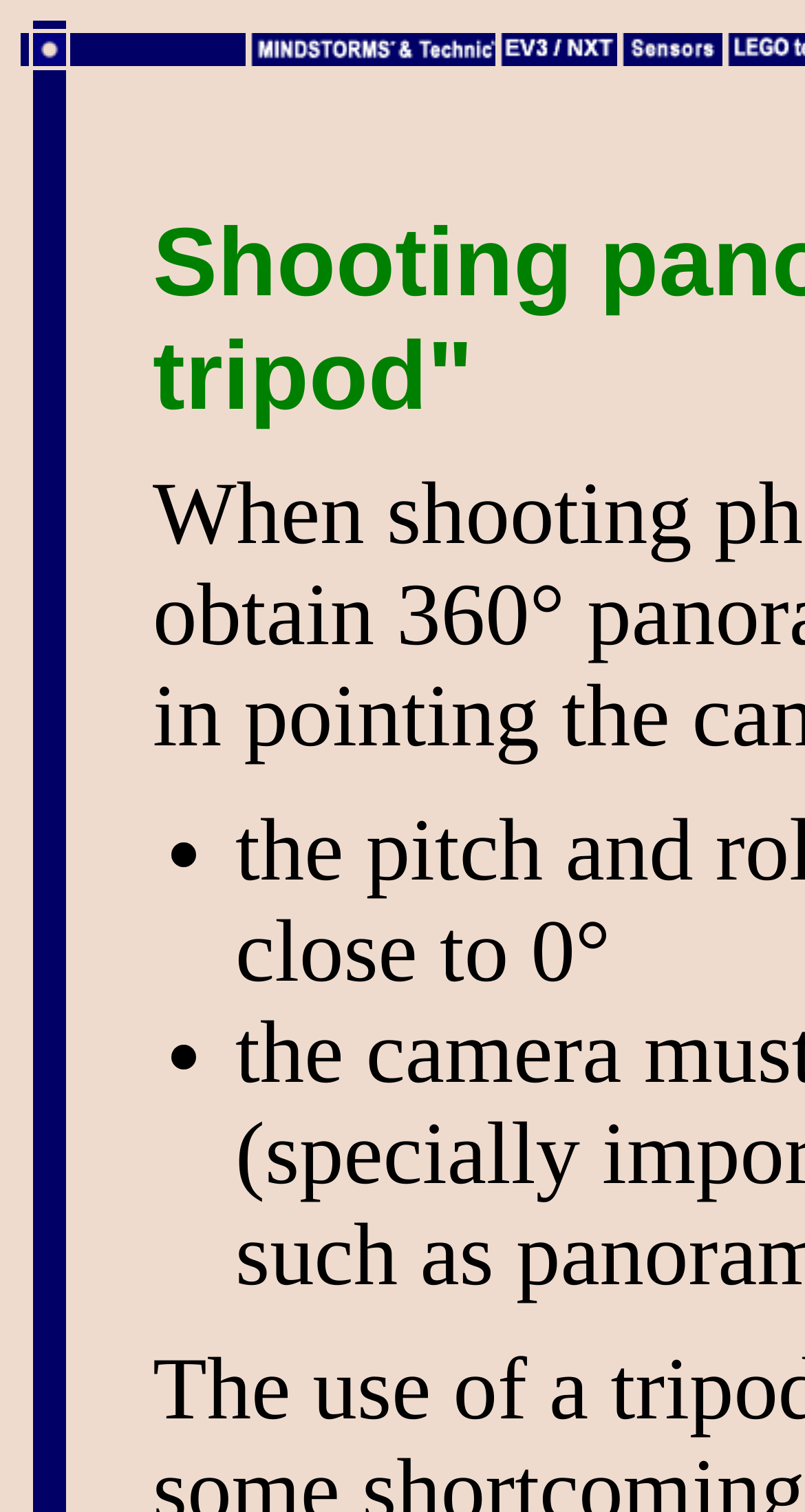What is the main topic of the webpage?
Using the image provided, answer with just one word or phrase.

Shooting panoramas